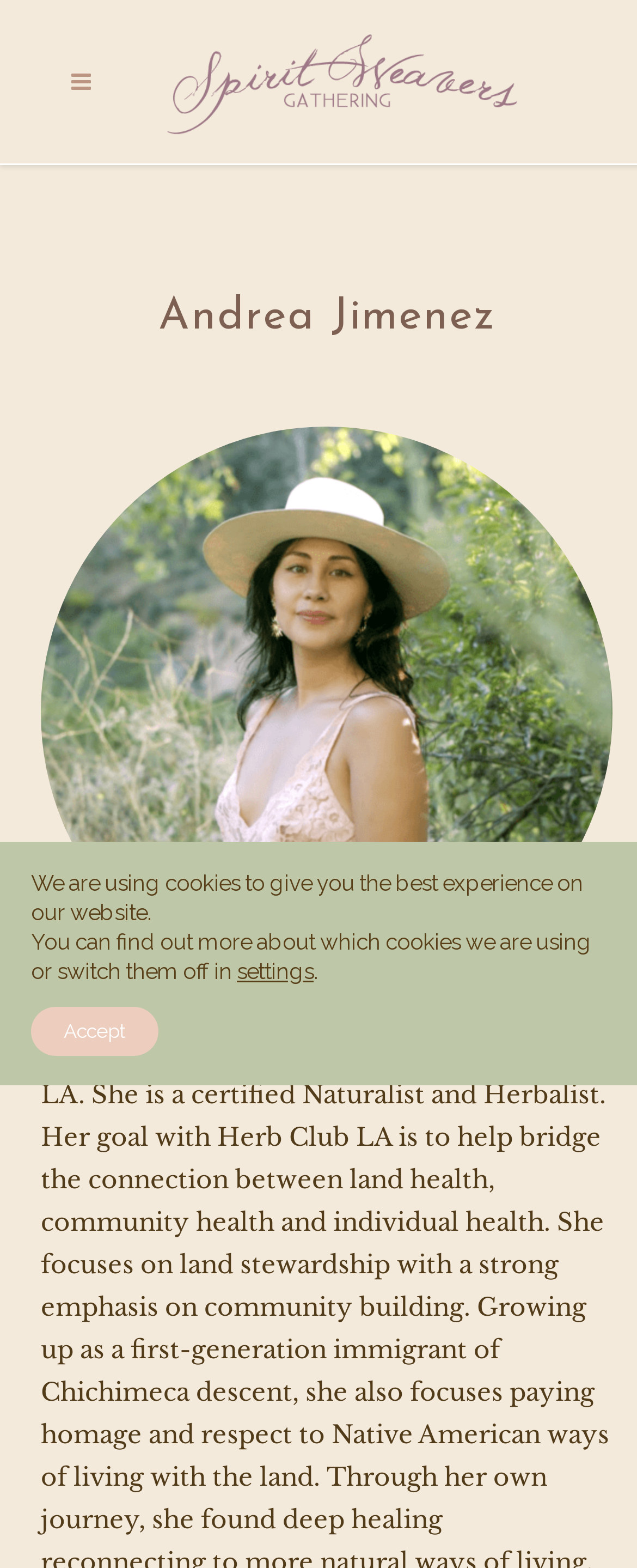How many buttons are in the GDPR Cookie Banner?
Provide a concise answer using a single word or phrase based on the image.

2